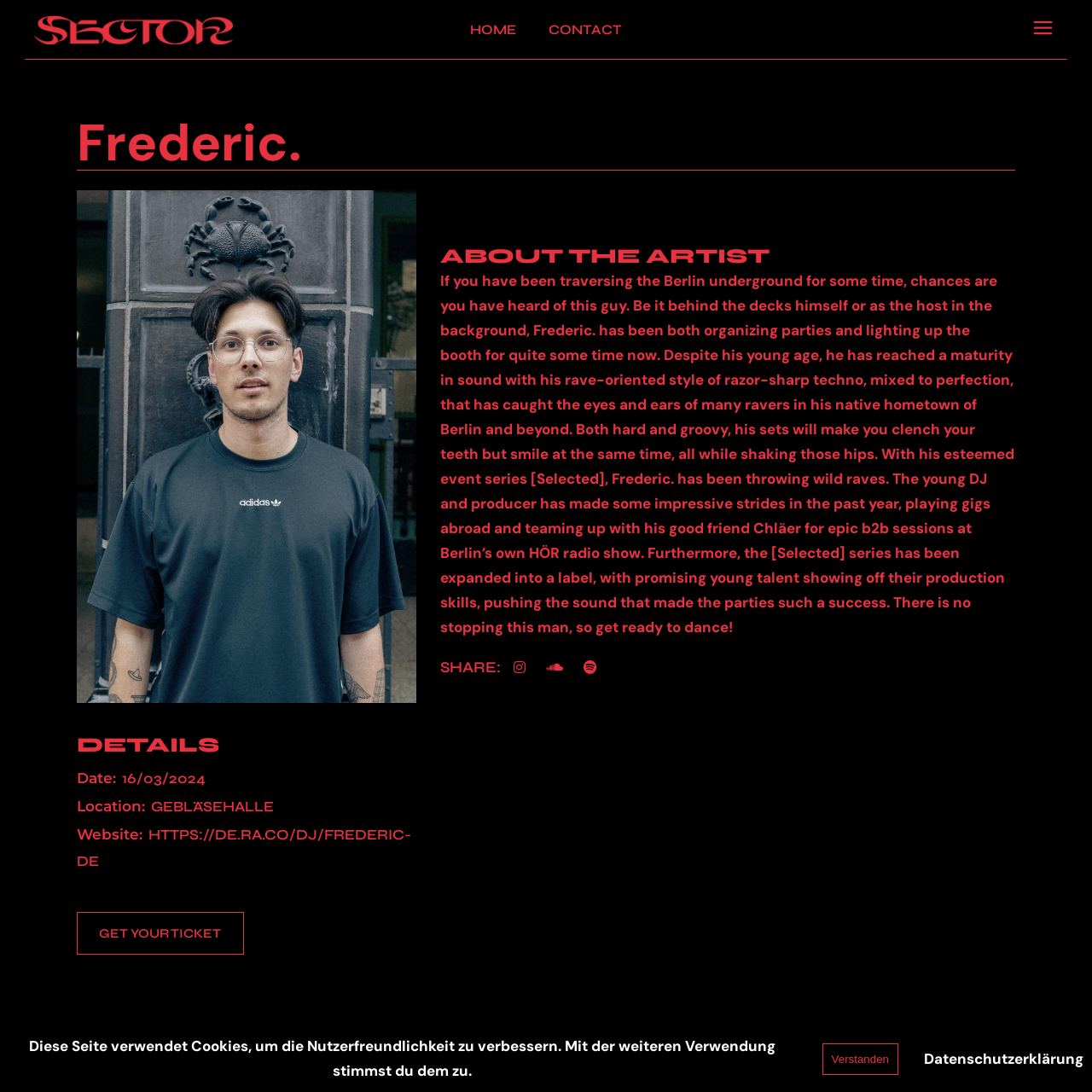Explain the webpage in detail, including its primary components.

The webpage is about Frederic., a DJ and producer from Berlin. At the top left corner, there is a logo of Sector, which is a dark and light logo. Next to it, there is a top menu with links to HOME, CONTACT, Impressum, AGBs, and Datenschutzerklärung.

Below the top menu, there is a heading with the name "Frederic." in a prominent font. The main content of the page is an article about Frederic., which includes a link to his website and a call-to-action to get tickets. The article provides details about his background, music style, and achievements, including his event series [Selected] and his label.

On the right side of the article, there are social media links to share the content. Below the article, there is a notice about the use of cookies on the website, with a button to accept and a link to the Datenschutzerklärung.

The layout of the page is clean, with a clear hierarchy of elements. The most important information, such as the article and the call-to-action, is prominently displayed, while the secondary information, such as the top menu and the cookie notice, is relegated to the top and bottom of the page, respectively.